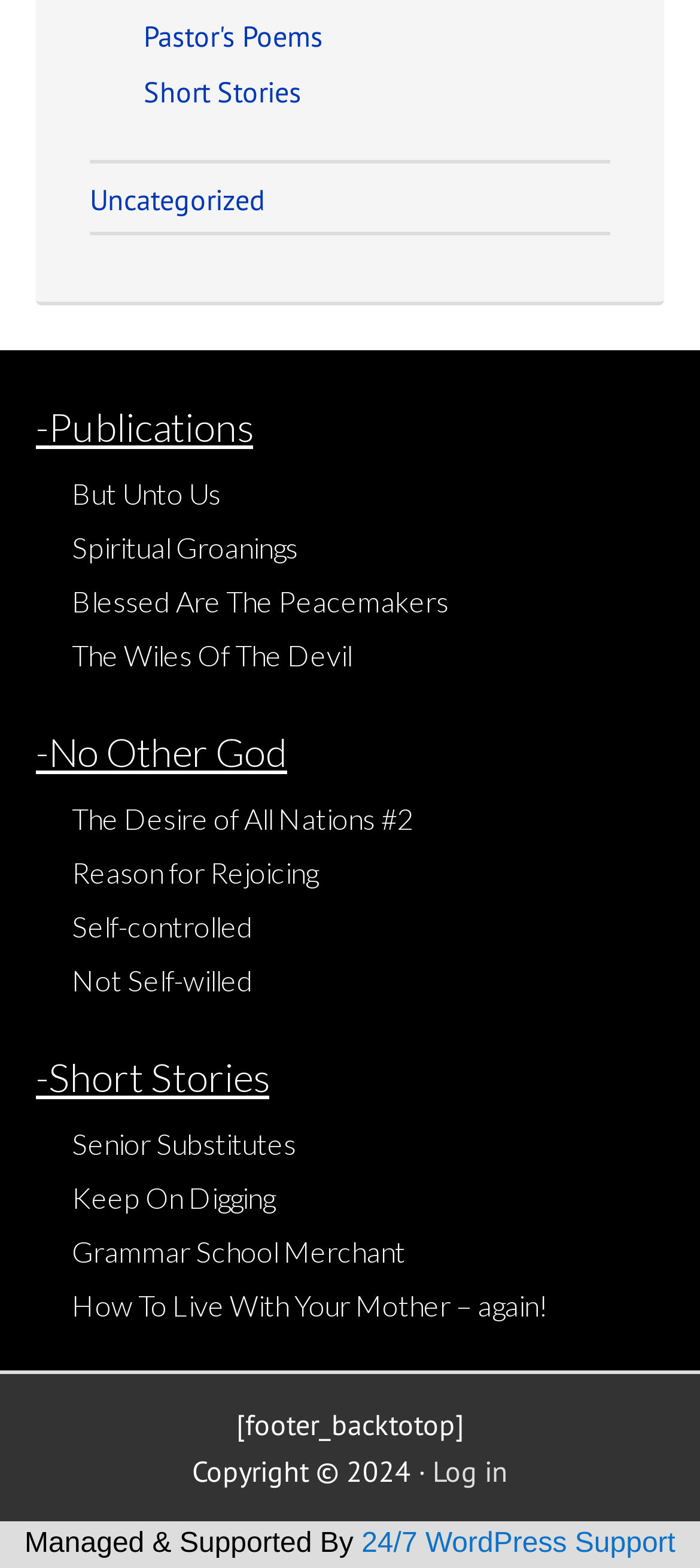Specify the bounding box coordinates of the element's area that should be clicked to execute the given instruction: "Enter your first name". The coordinates should be four float numbers between 0 and 1, i.e., [left, top, right, bottom].

None